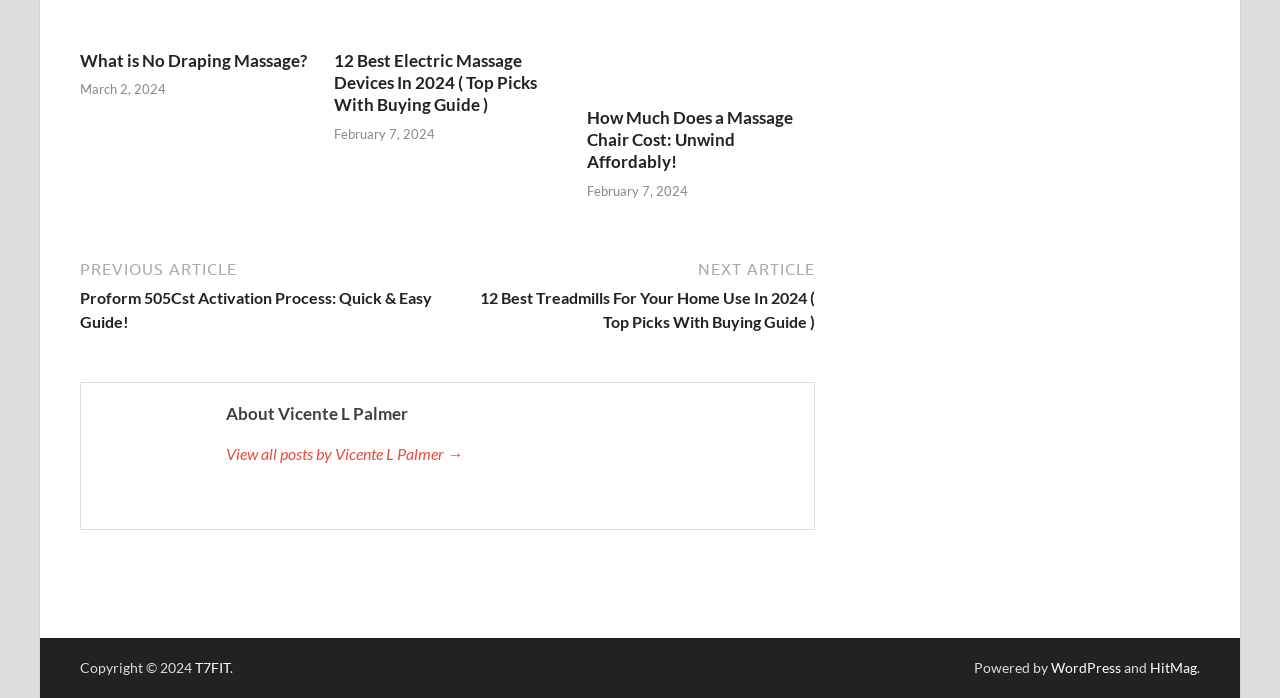What is the topic of the first article?
Based on the screenshot, provide a one-word or short-phrase response.

No Draping Massage